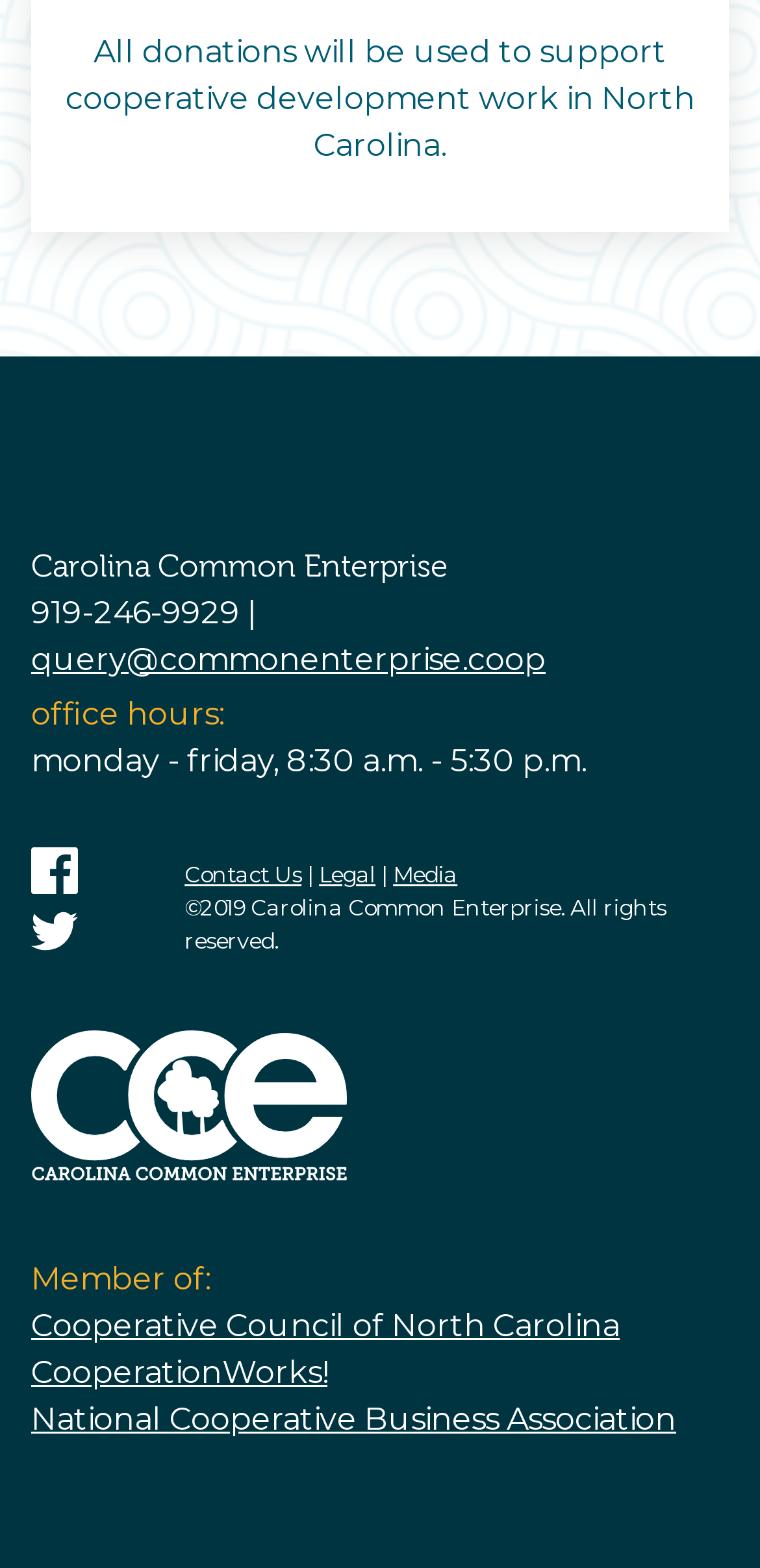Please answer the following question using a single word or phrase: 
What are the office hours?

Monday - Friday, 8:30 a.m. - 5:30 p.m.